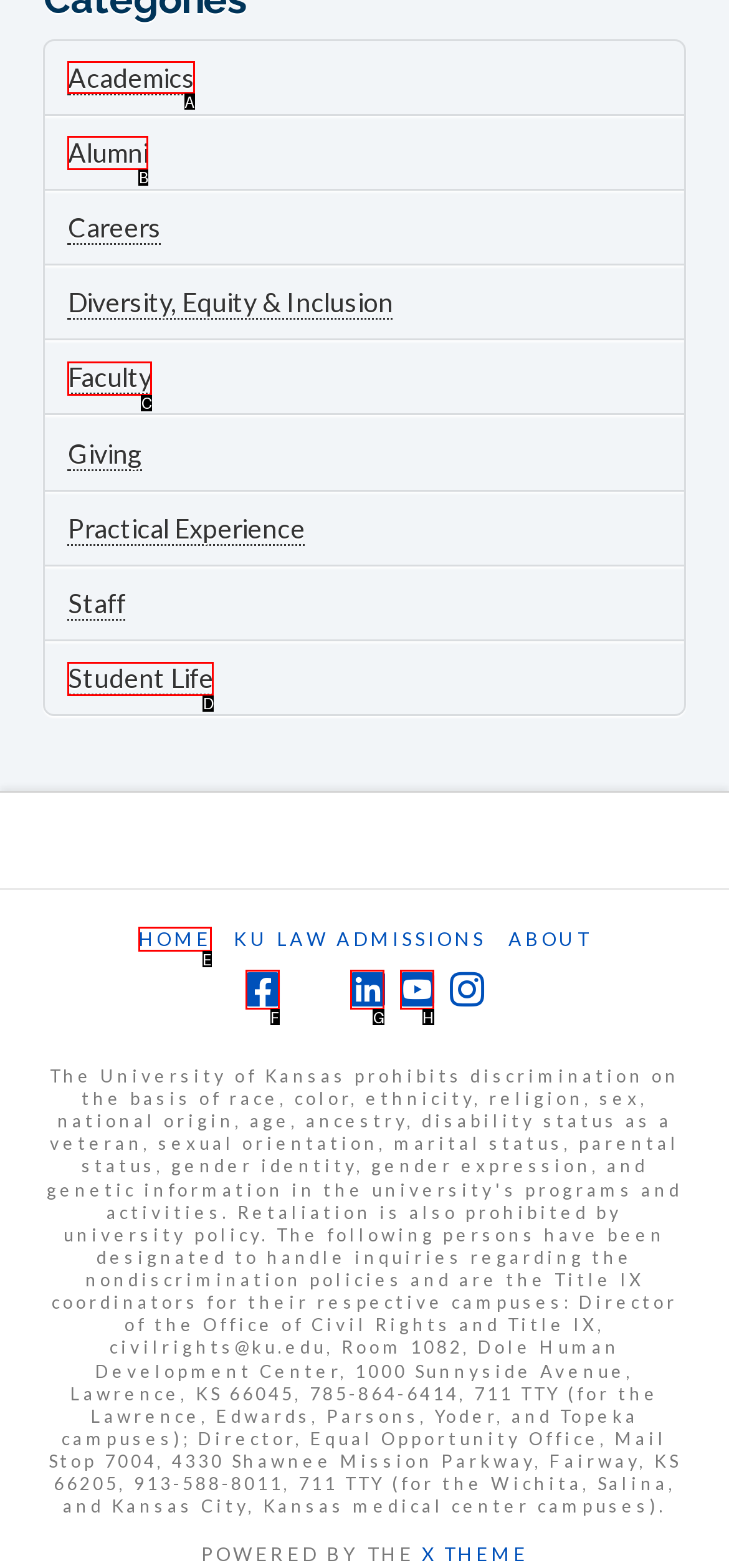Point out the option that needs to be clicked to fulfill the following instruction: Click on Academics
Answer with the letter of the appropriate choice from the listed options.

A